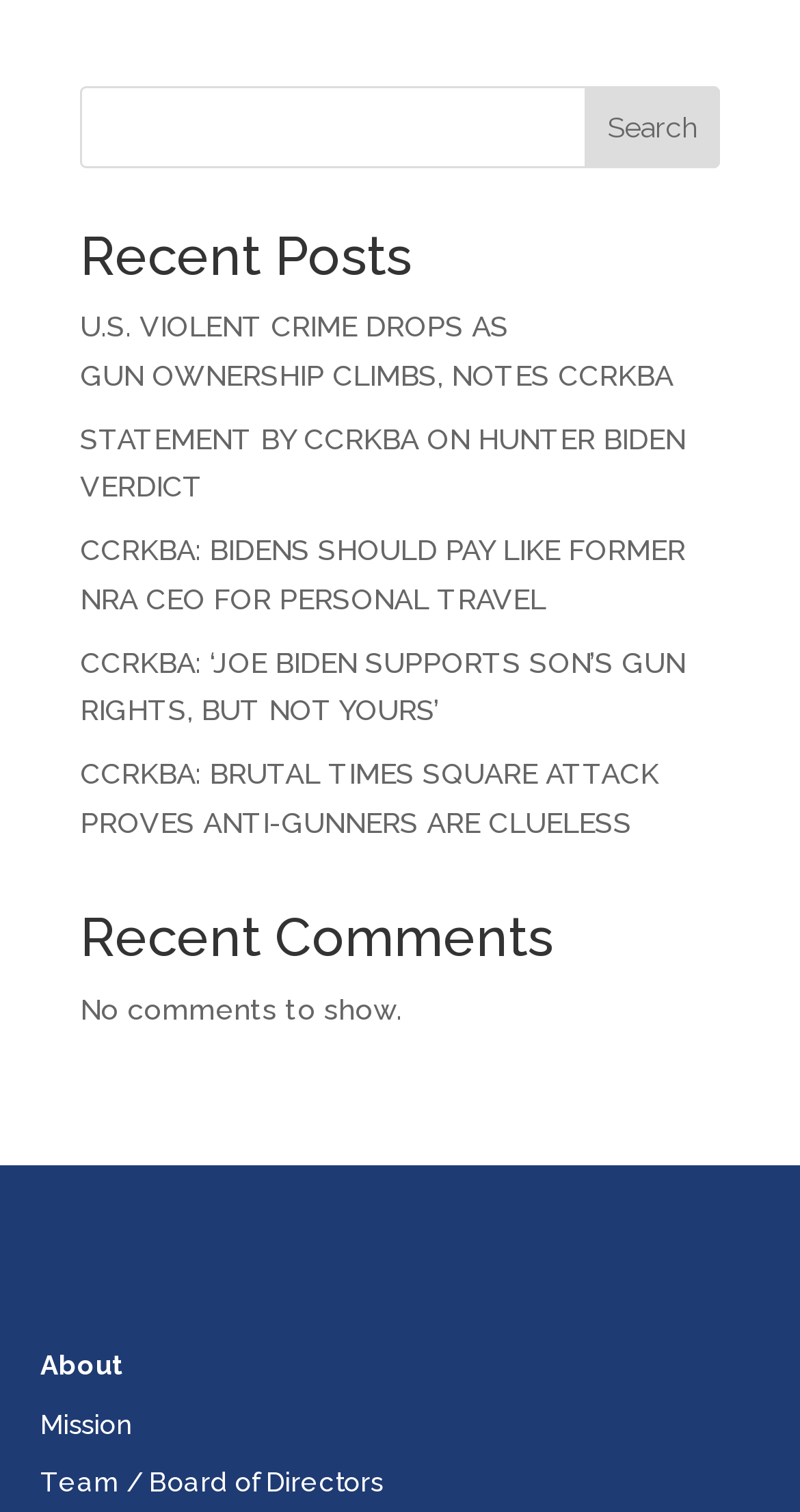What is the purpose of the links at the bottom of the webpage?
Look at the webpage screenshot and answer the question with a detailed explanation.

The links at the bottom of the webpage, such as 'About', 'Mission', and 'Team / Board of Directors', appear to be navigation links that allow the user to access other pages or sections of the website.